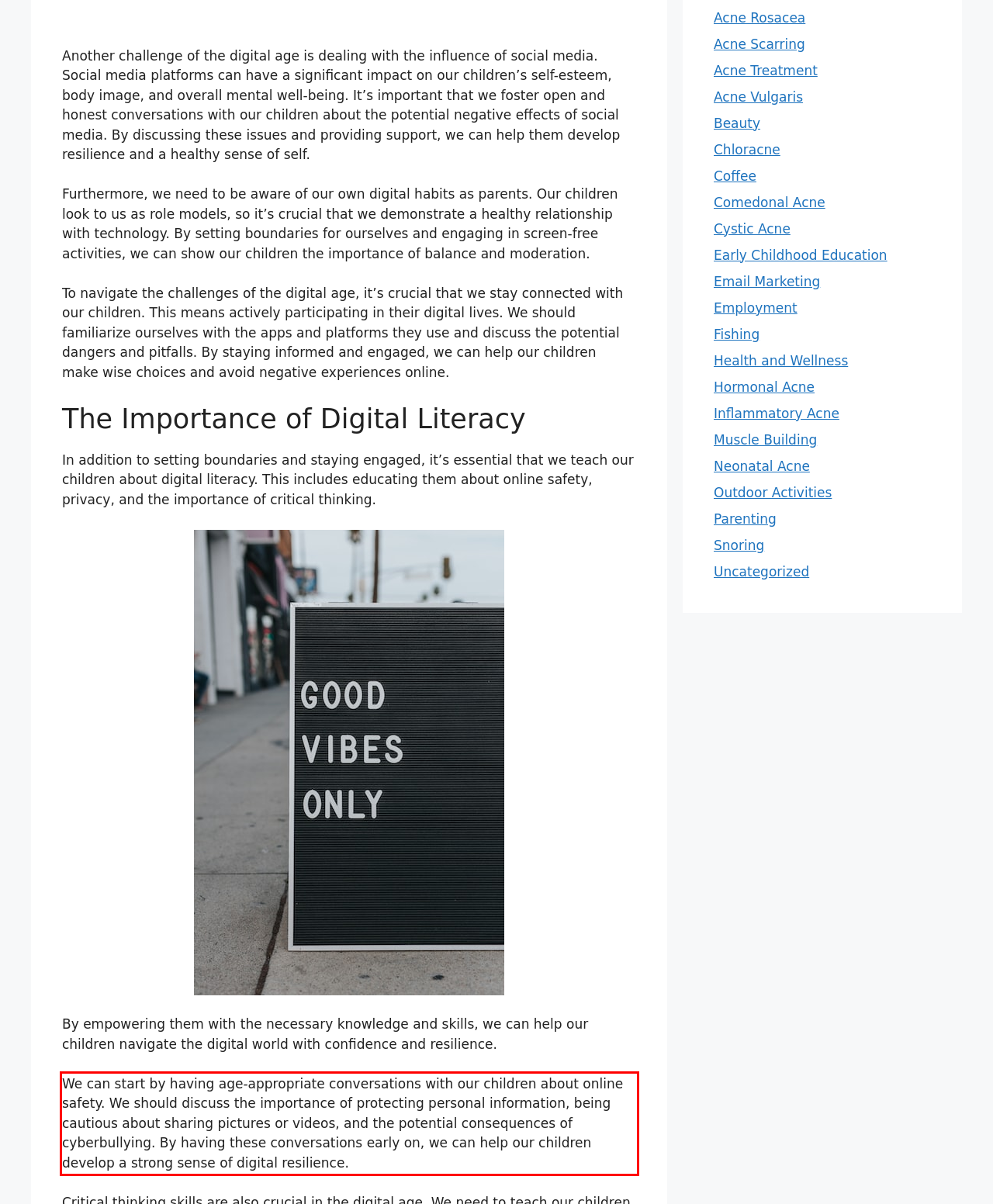You are presented with a webpage screenshot featuring a red bounding box. Perform OCR on the text inside the red bounding box and extract the content.

We can start by having age-appropriate conversations with our children about online safety.​ We should discuss the importance of protecting personal information, being cautious about sharing pictures or videos, and the potential consequences of cyberbullying.​ By having these conversations early on, we can help our children develop a strong sense of digital resilience.​